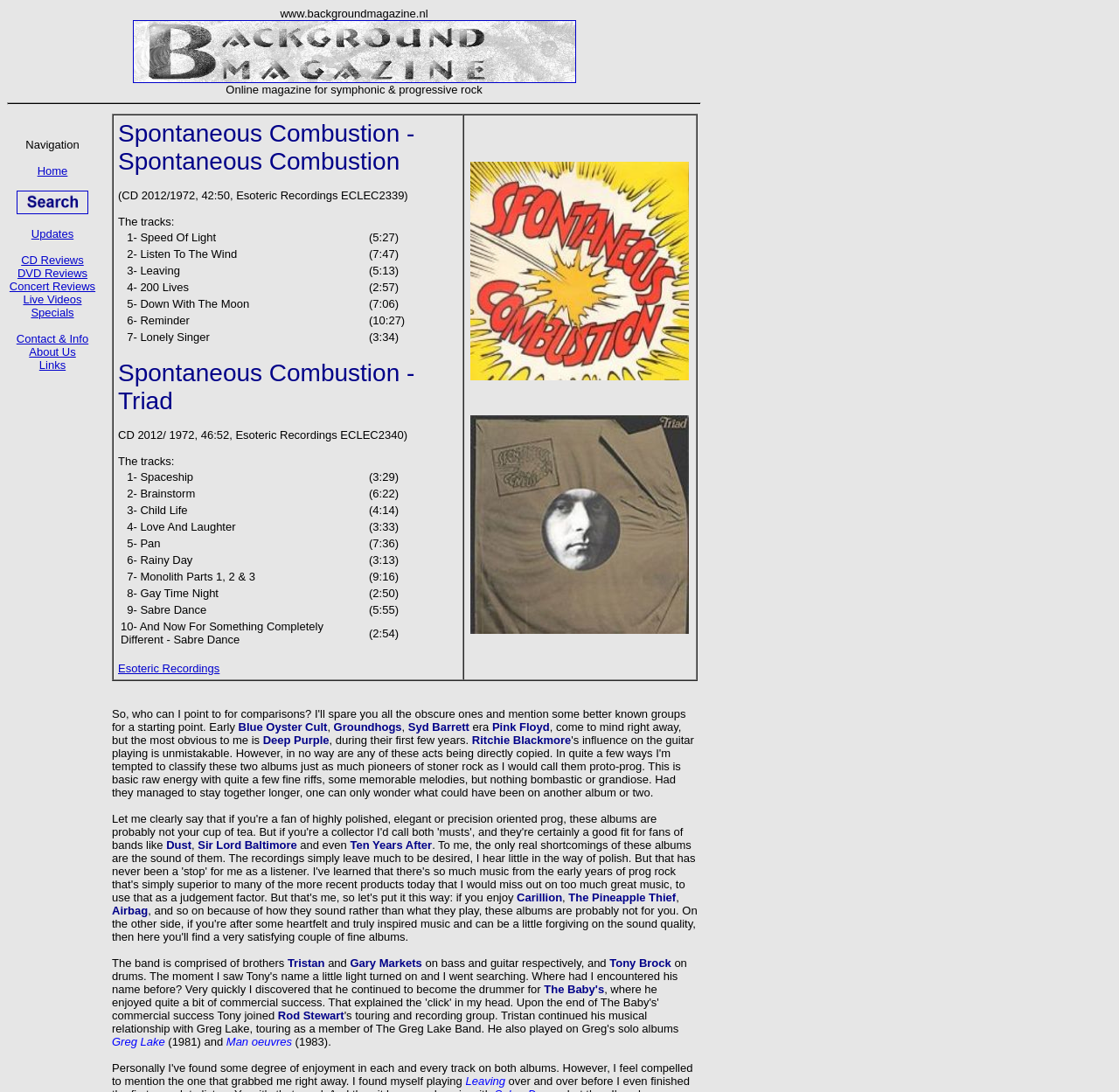Reply to the question with a brief word or phrase: What band is mentioned in the text besides Spontaneous Combustion?

Deep Purple